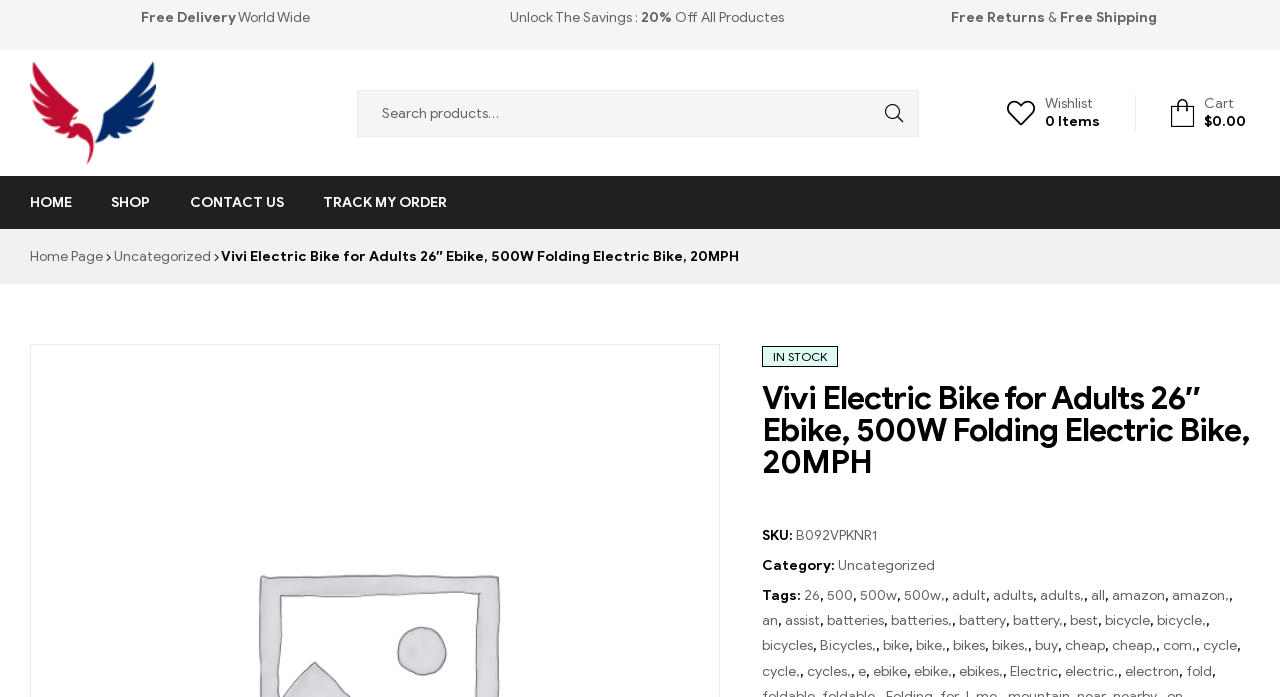Locate the heading on the webpage and return its text.

Vivi Electric Bike for Adults 26″ Ebike, 500W Folding Electric Bike, 20MPH